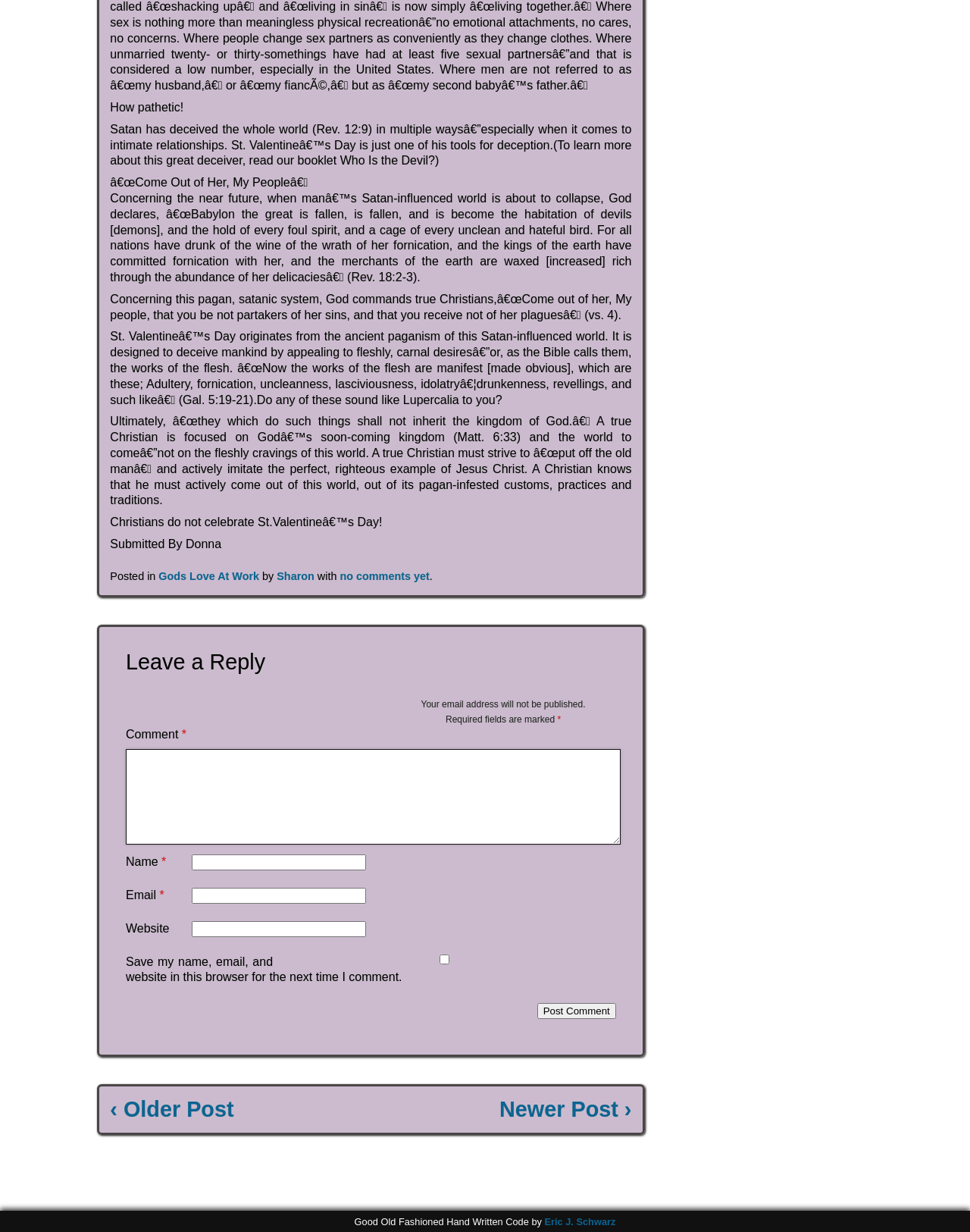Please determine the bounding box coordinates of the element to click on in order to accomplish the following task: "Learn more about 'Chair the Hope'". Ensure the coordinates are four float numbers ranging from 0 to 1, i.e., [left, top, right, bottom].

None